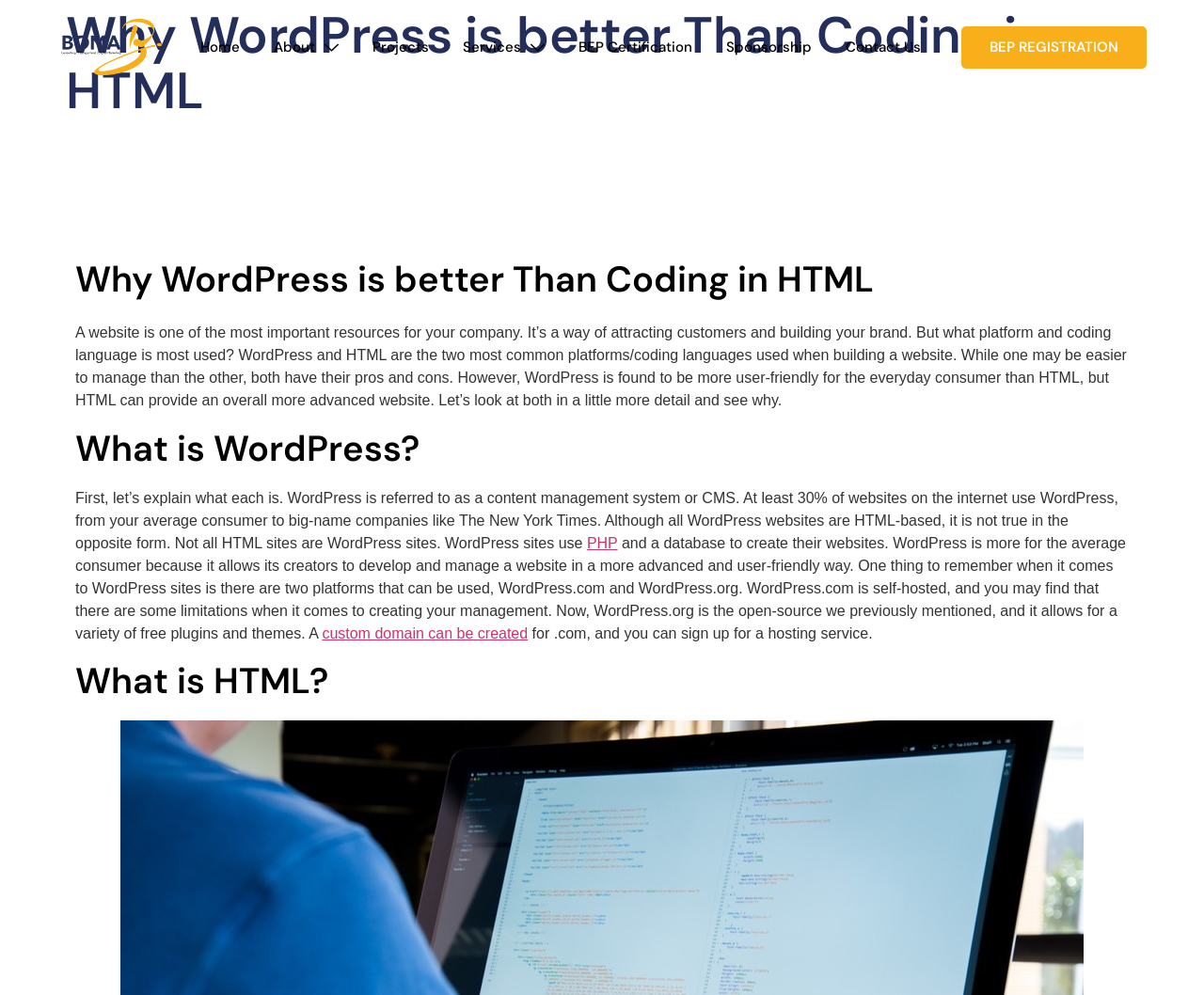Please identify the bounding box coordinates of the clickable region that I should interact with to perform the following instruction: "Click on the 'PHP' link". The coordinates should be expressed as four float numbers between 0 and 1, i.e., [left, top, right, bottom].

[0.487, 0.538, 0.513, 0.554]